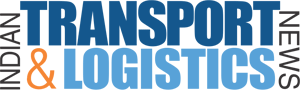Give a one-word or phrase response to the following question: What is the purpose of the logo?

To appeal to stakeholders